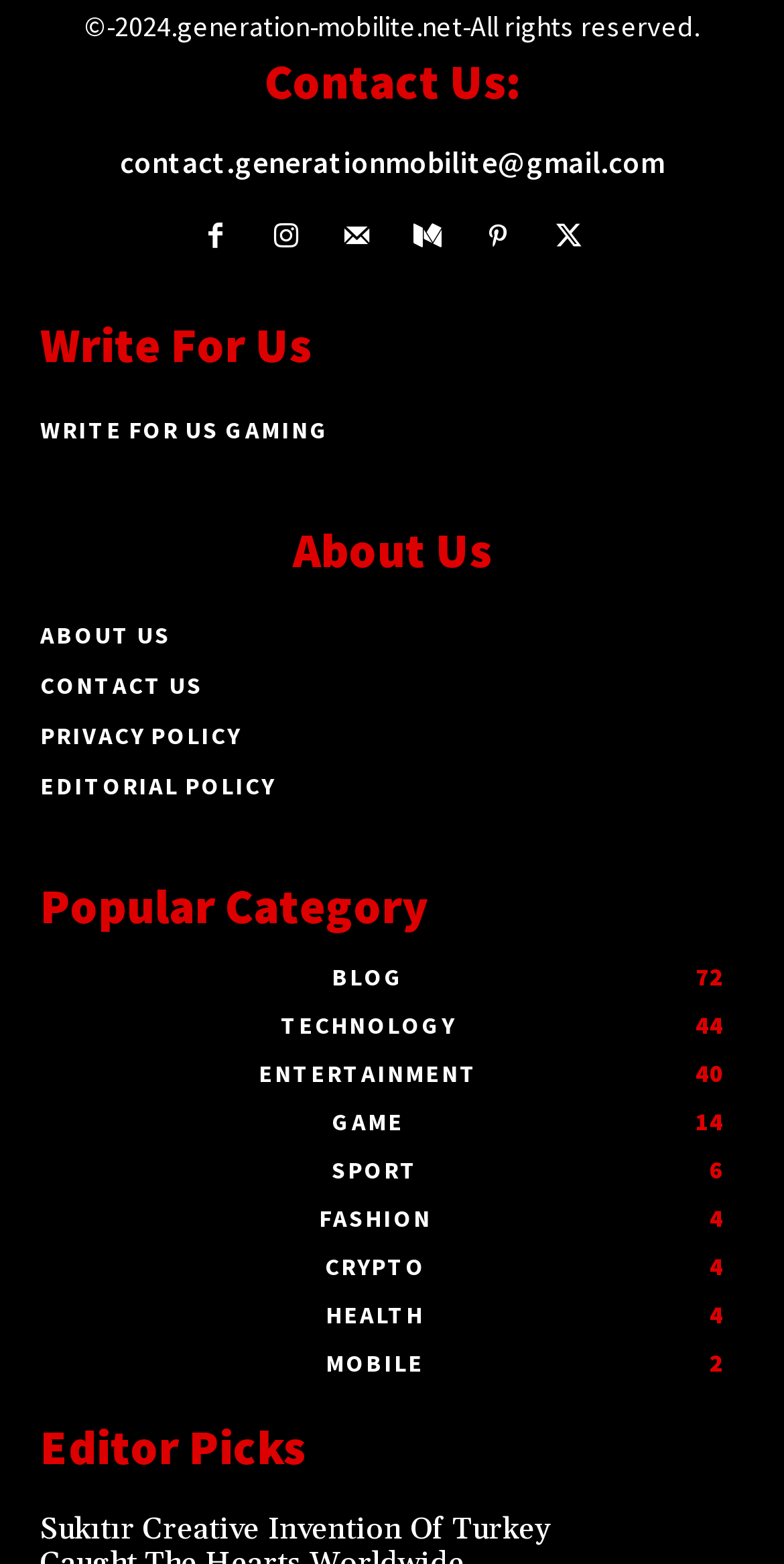Please specify the bounding box coordinates of the clickable region to carry out the following instruction: "Click on Write For Us". The coordinates should be four float numbers between 0 and 1, in the format [left, top, right, bottom].

[0.051, 0.259, 0.949, 0.291]